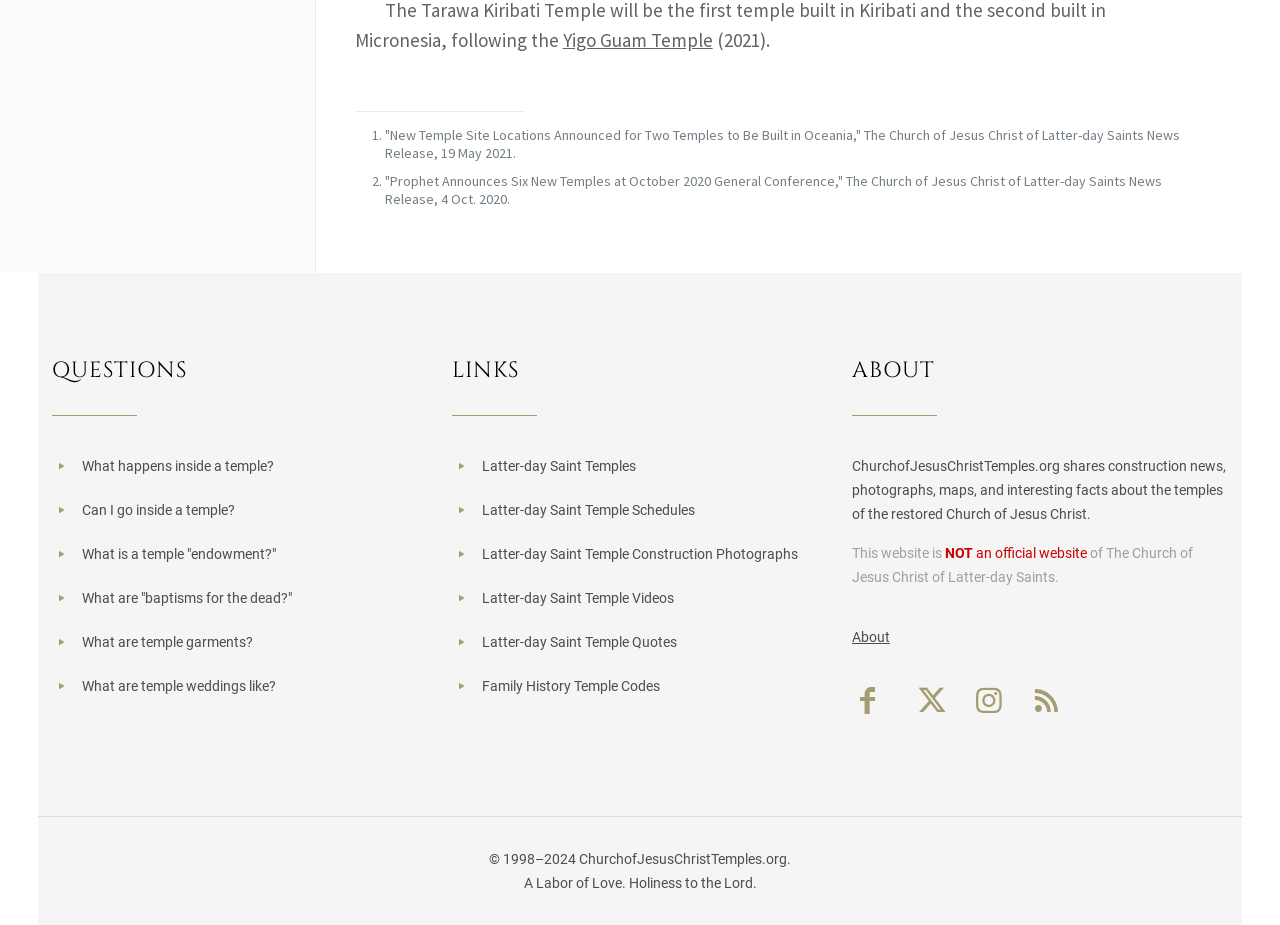Identify the bounding box of the UI element that matches this description: "Latter-day Saint Temple Quotes".

[0.376, 0.685, 0.529, 0.703]